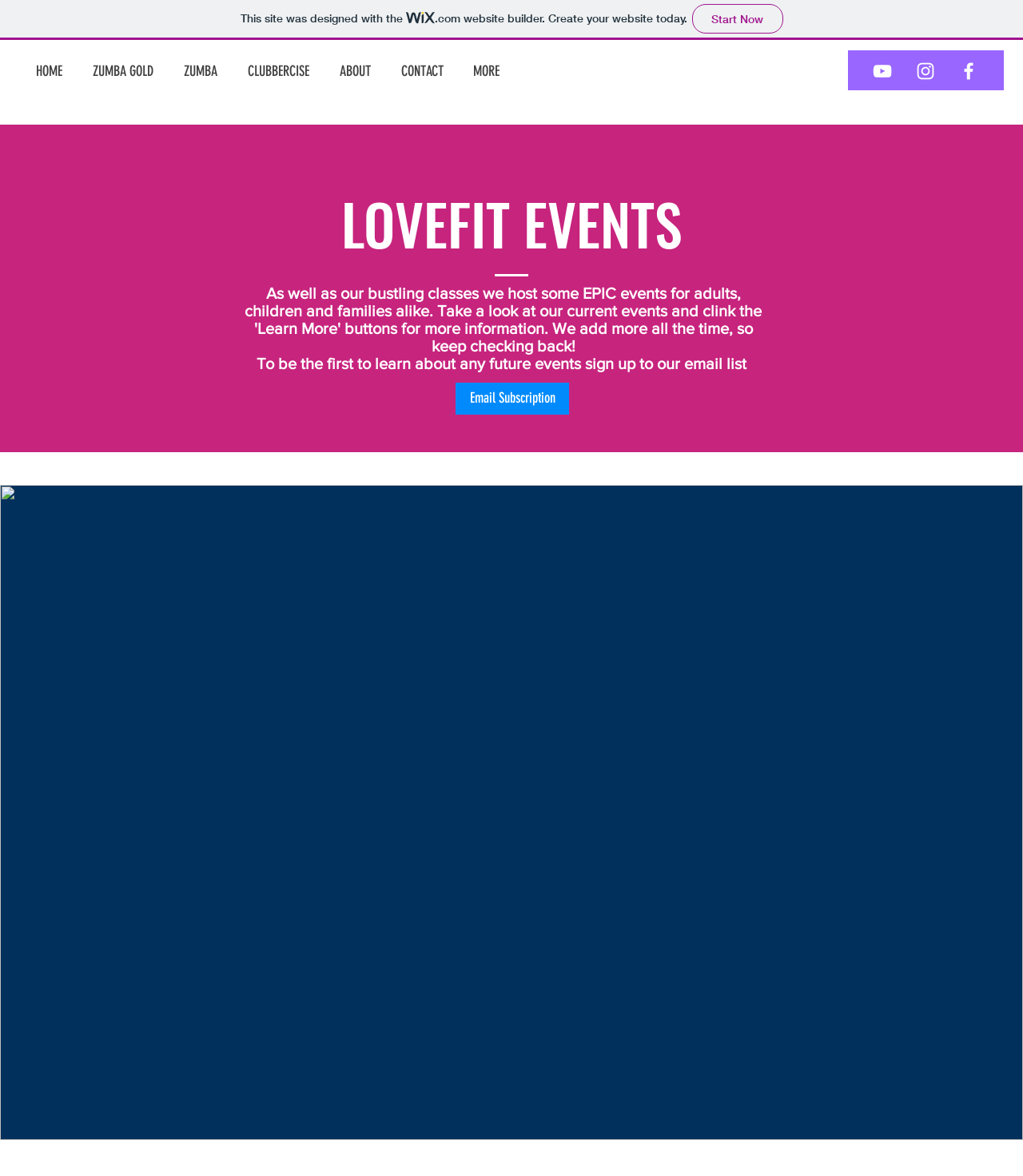What is the purpose of the 'Learn More' buttons? Please answer the question using a single word or phrase based on the image.

To get more information